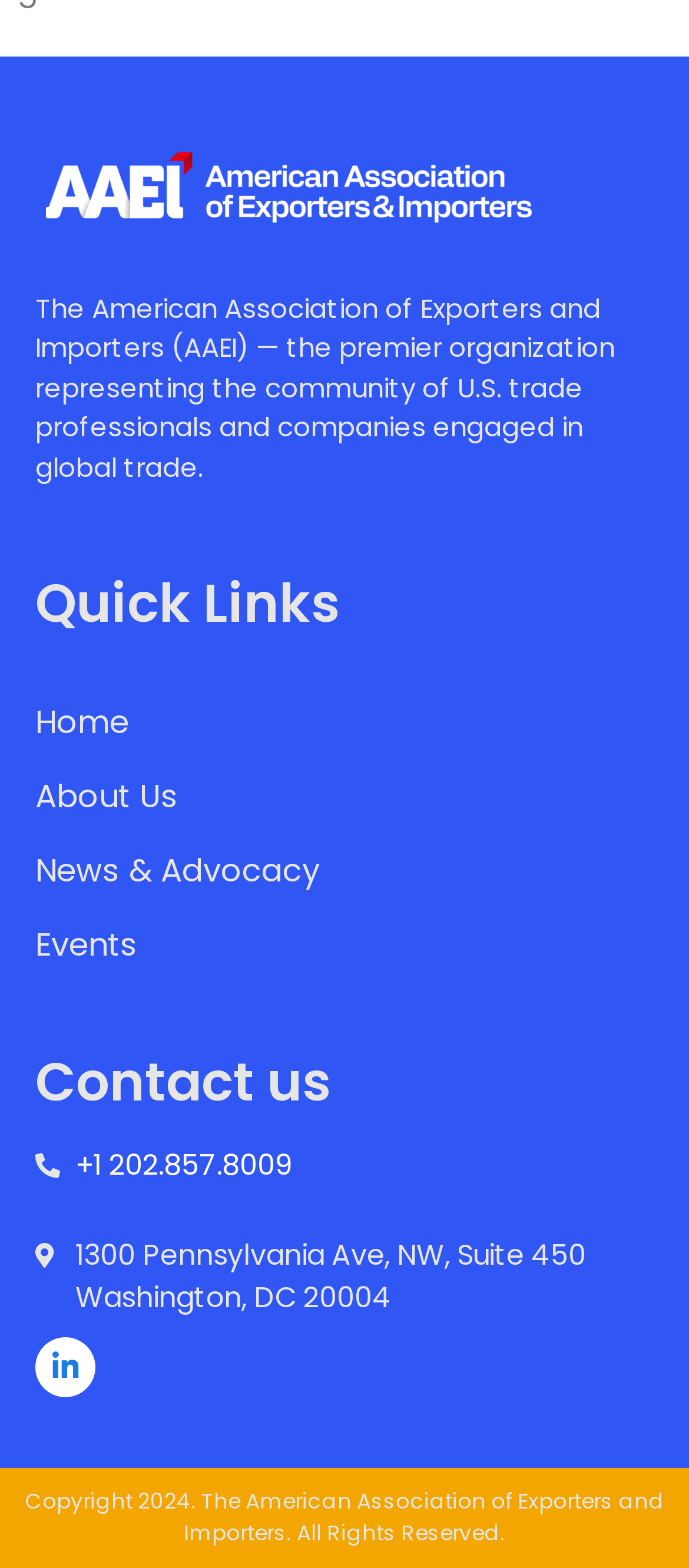What is the phone number to contact?
Based on the visual information, provide a detailed and comprehensive answer.

The phone number can be found in the link element with the text '+1 202.857.8009' under the heading 'Contact us'.